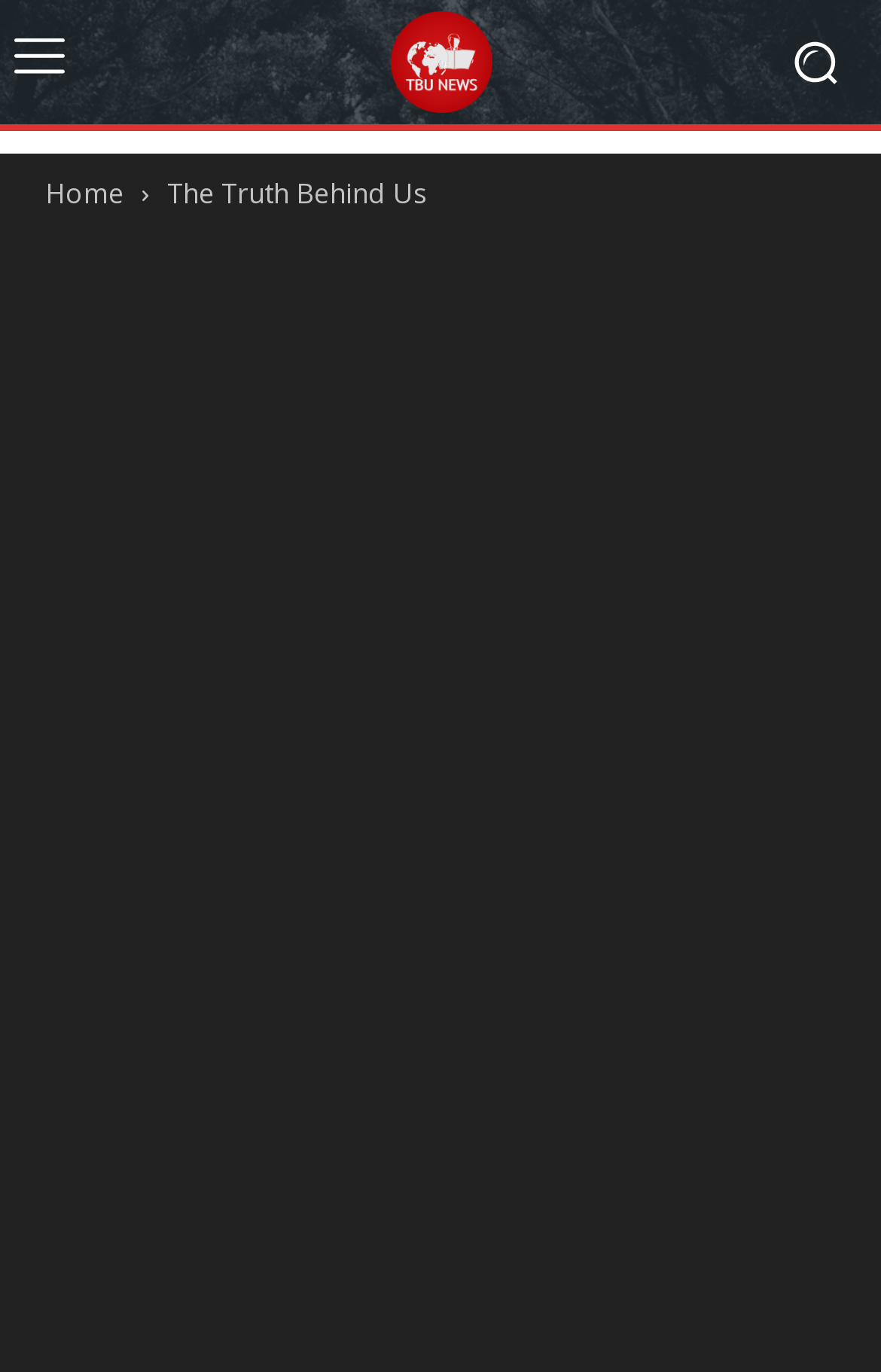Locate the bounding box of the UI element based on this description: "The Truth Behind Us". Provide four float numbers between 0 and 1 as [left, top, right, bottom].

[0.19, 0.127, 0.485, 0.155]